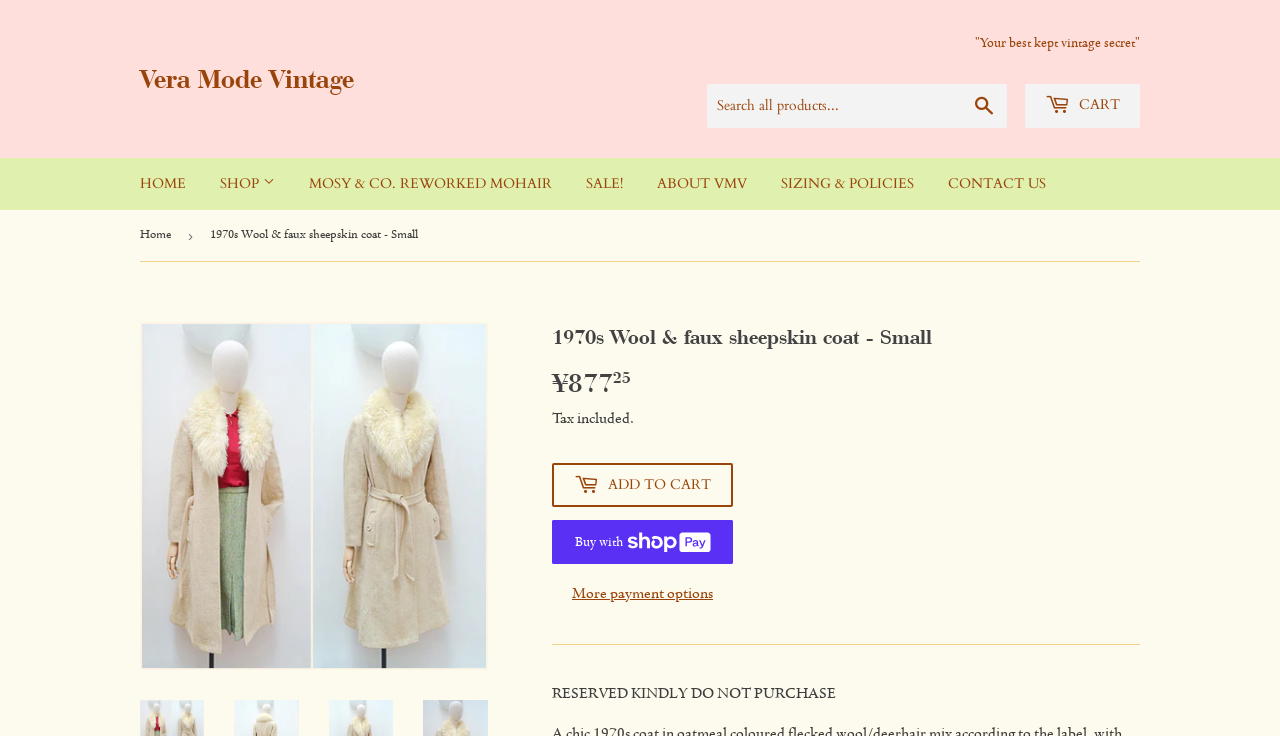What is the size of the coat?
Using the image, provide a concise answer in one word or a short phrase.

Small